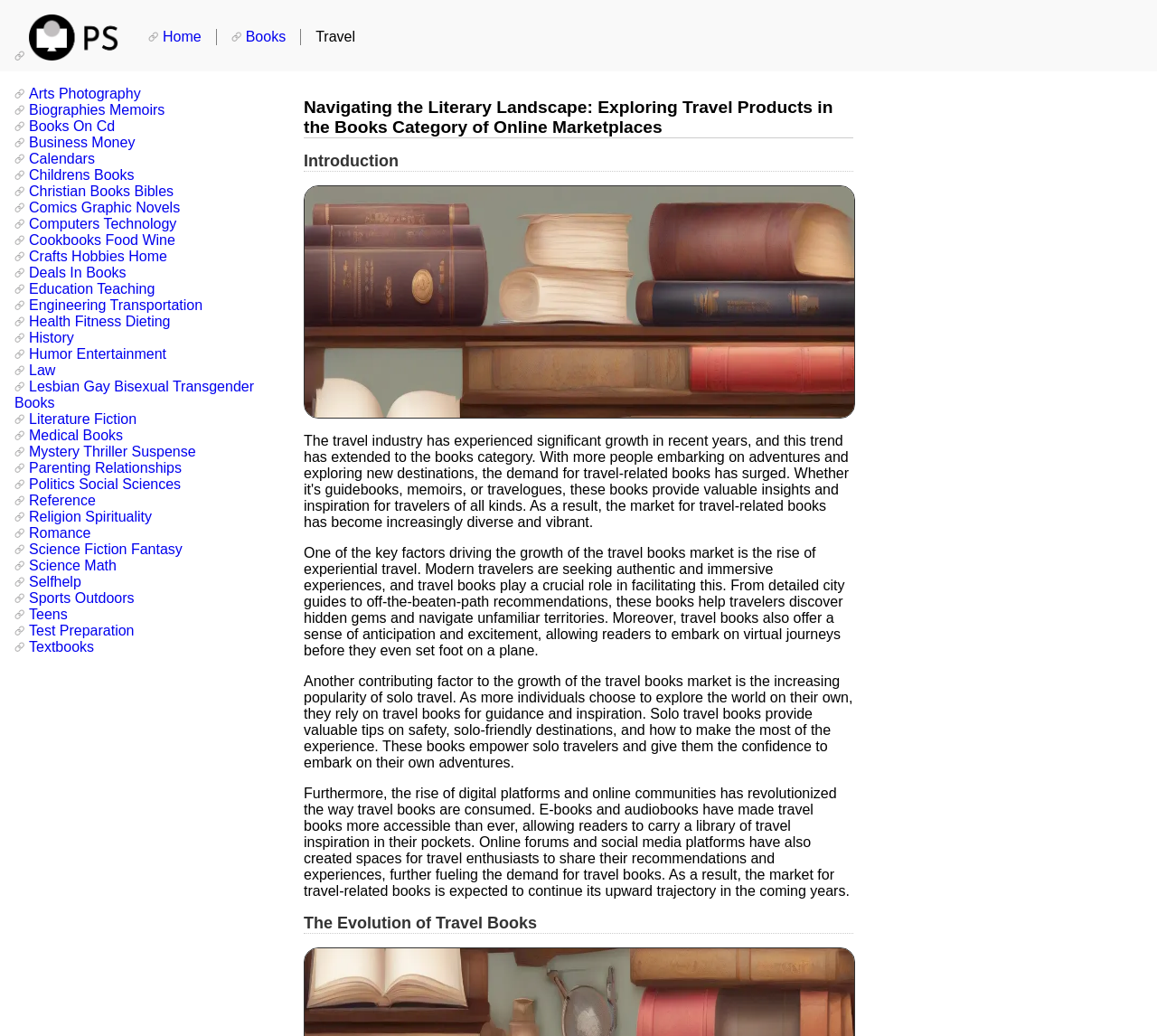Determine the coordinates of the bounding box that should be clicked to complete the instruction: "Click on the 'Home' link". The coordinates should be represented by four float numbers between 0 and 1: [left, top, right, bottom].

[0.128, 0.028, 0.186, 0.044]